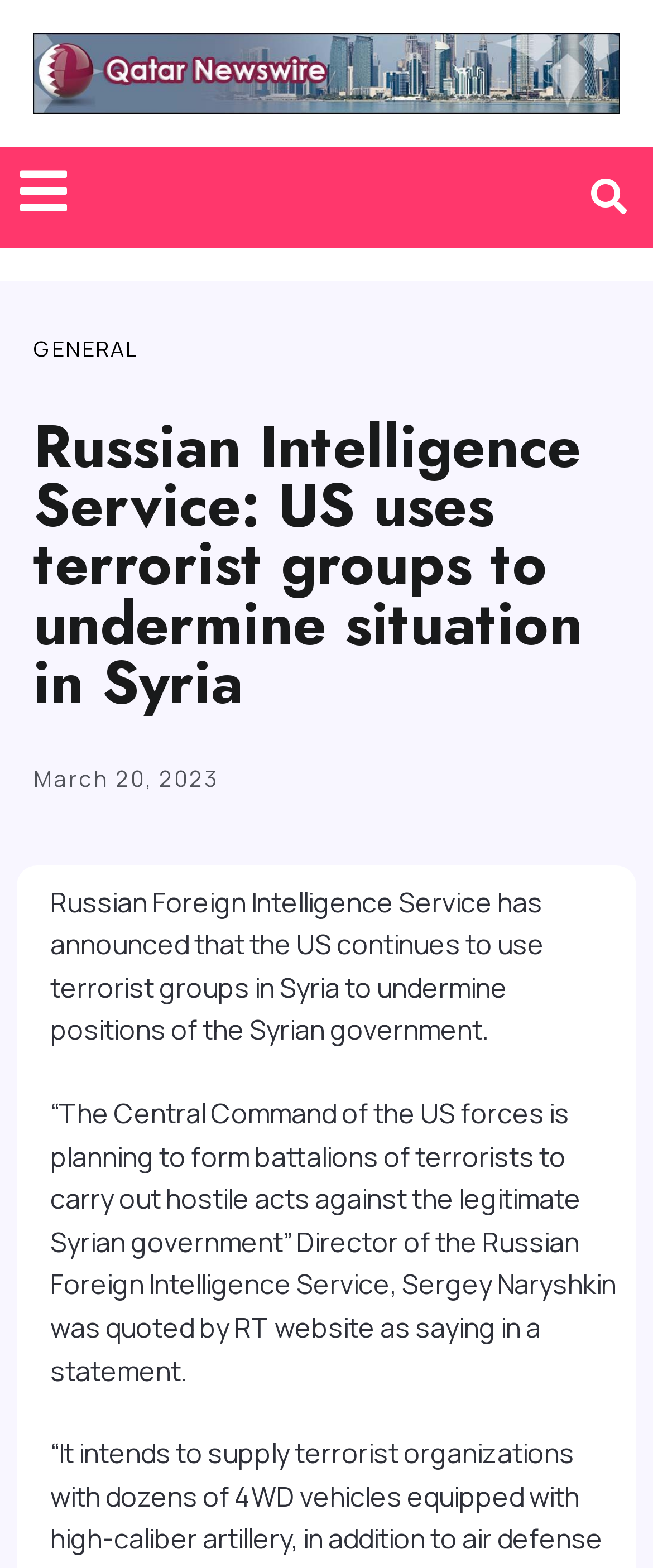Determine the bounding box of the UI element mentioned here: "March 20, 2023". The coordinates must be in the format [left, top, right, bottom] with values ranging from 0 to 1.

[0.051, 0.486, 0.336, 0.509]